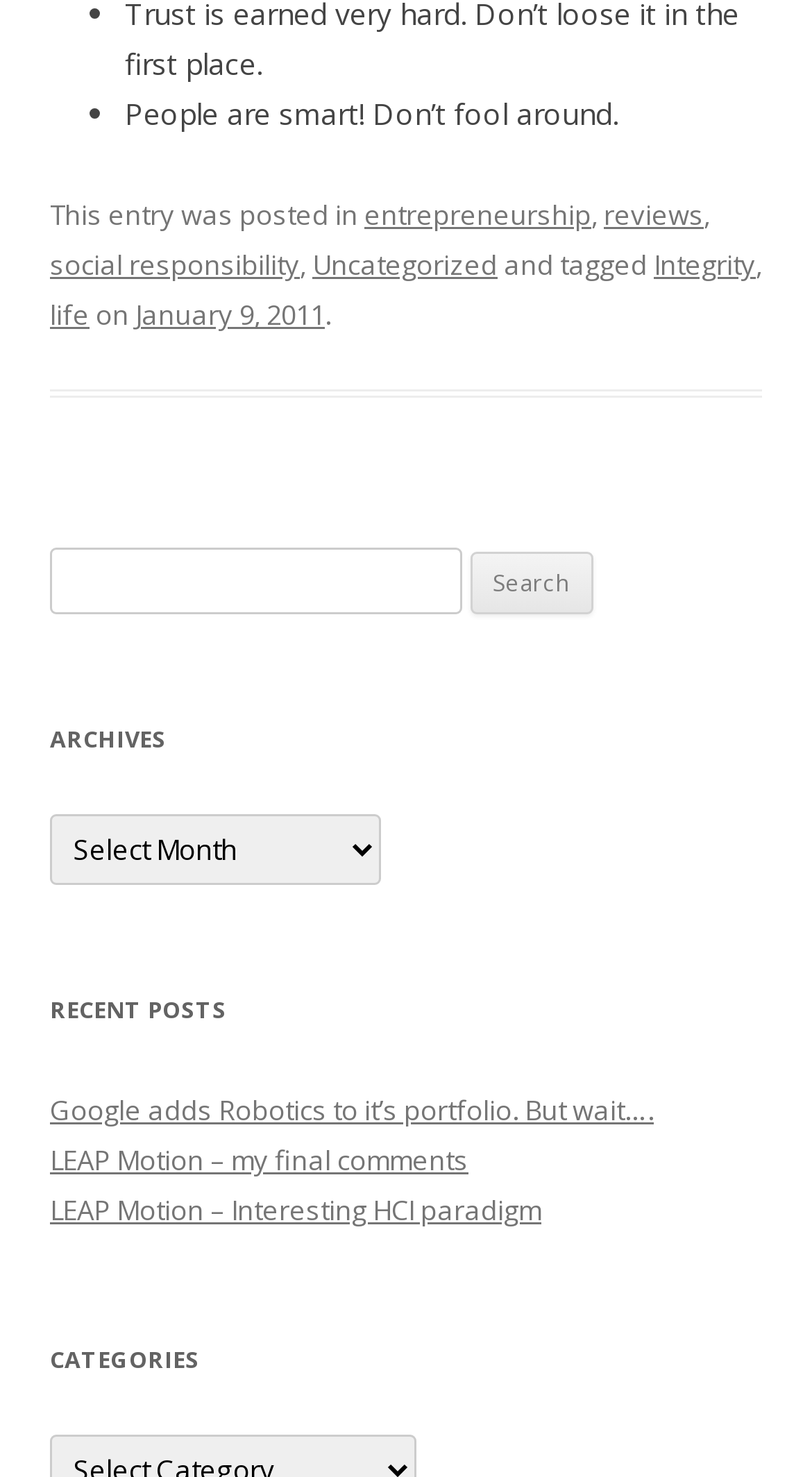Determine the bounding box coordinates of the target area to click to execute the following instruction: "Search for something."

[0.062, 0.371, 0.938, 0.417]